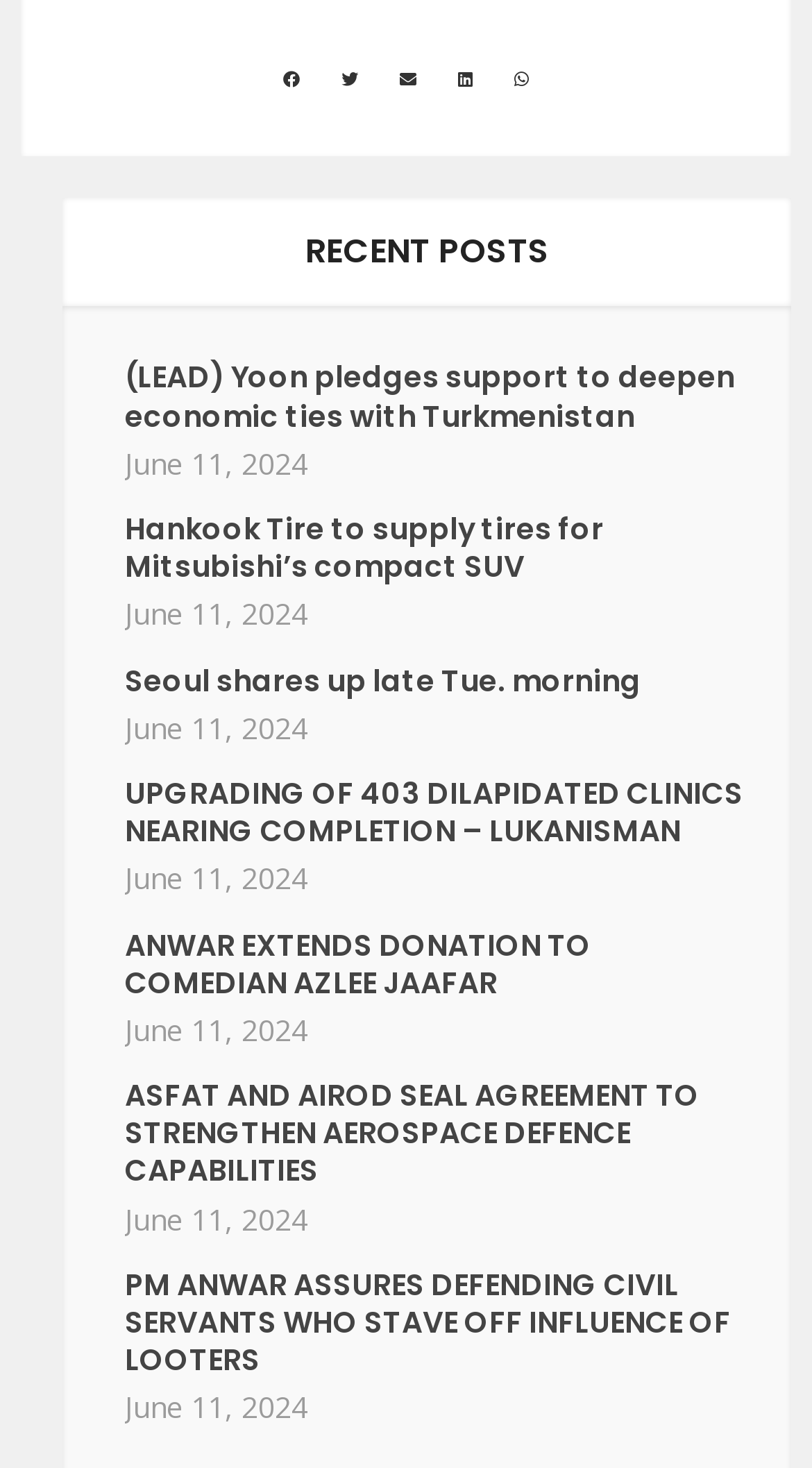Use a single word or phrase to answer the question: When were the articles published?

June 11, 2024